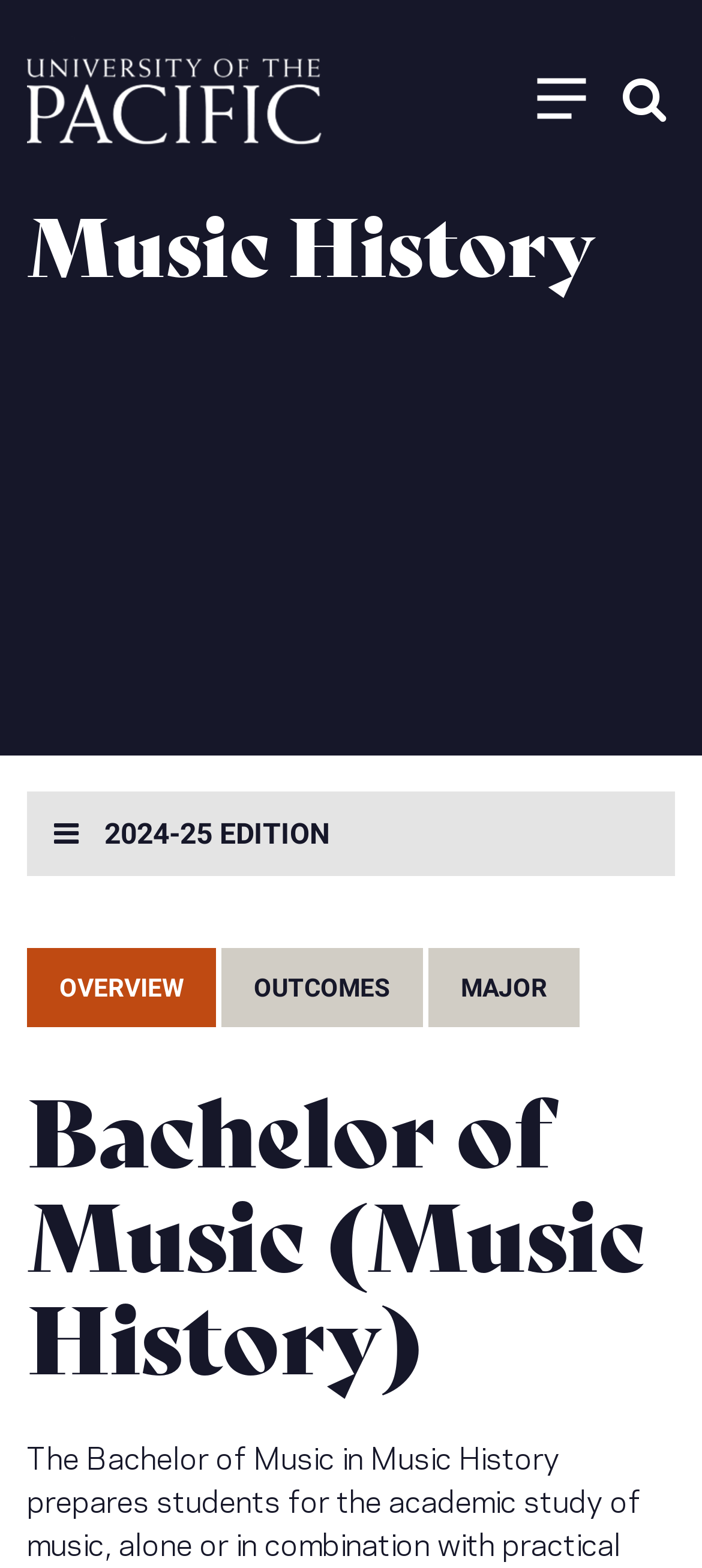Please identify the bounding box coordinates of the element that needs to be clicked to perform the following instruction: "Explore 1099 topics".

None